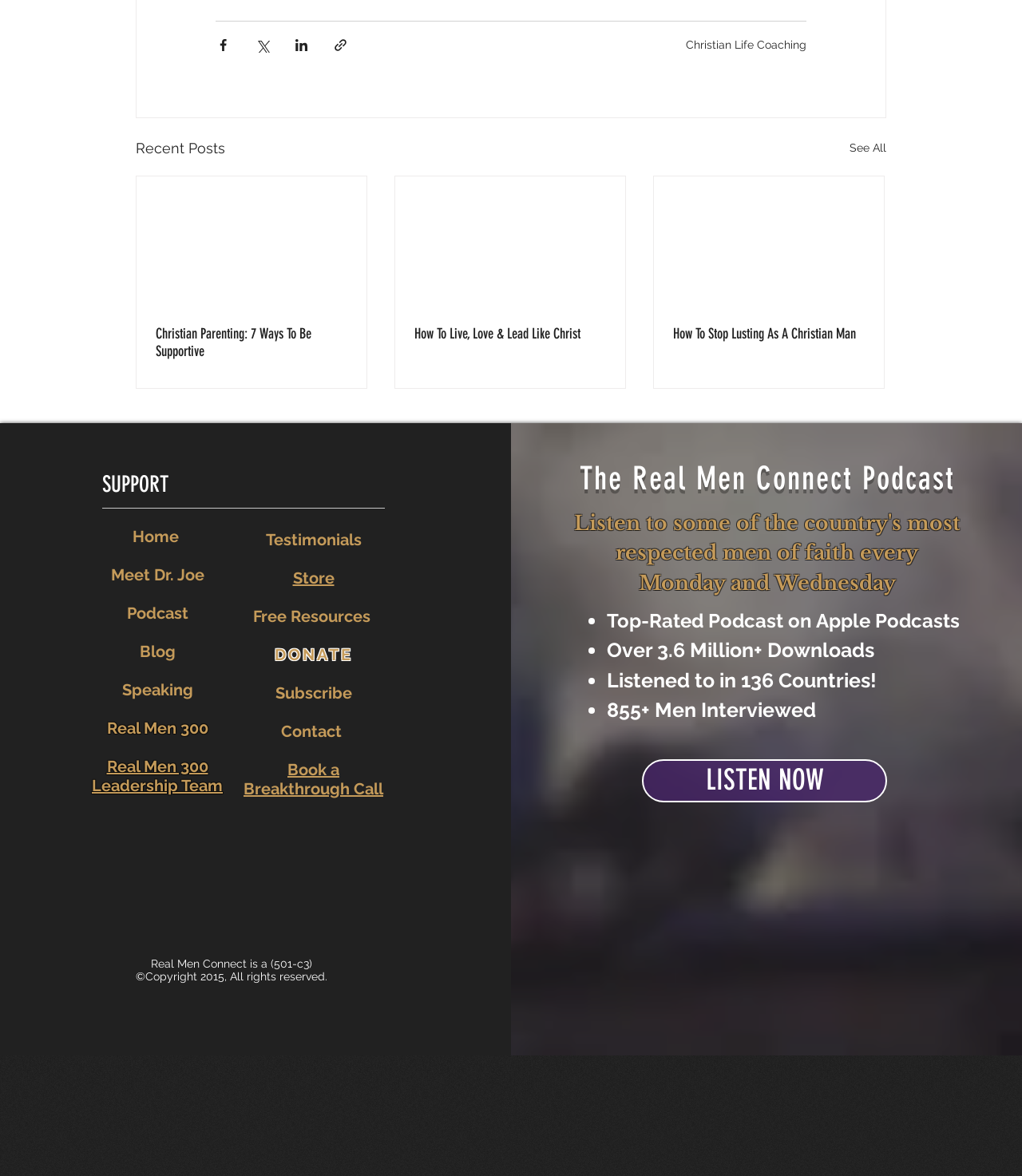Locate the UI element that matches the description Real Men 300 Leadership Team in the webpage screenshot. Return the bounding box coordinates in the format (top-left x, top-left y, bottom-right x, bottom-right y), with values ranging from 0 to 1.

[0.09, 0.643, 0.218, 0.676]